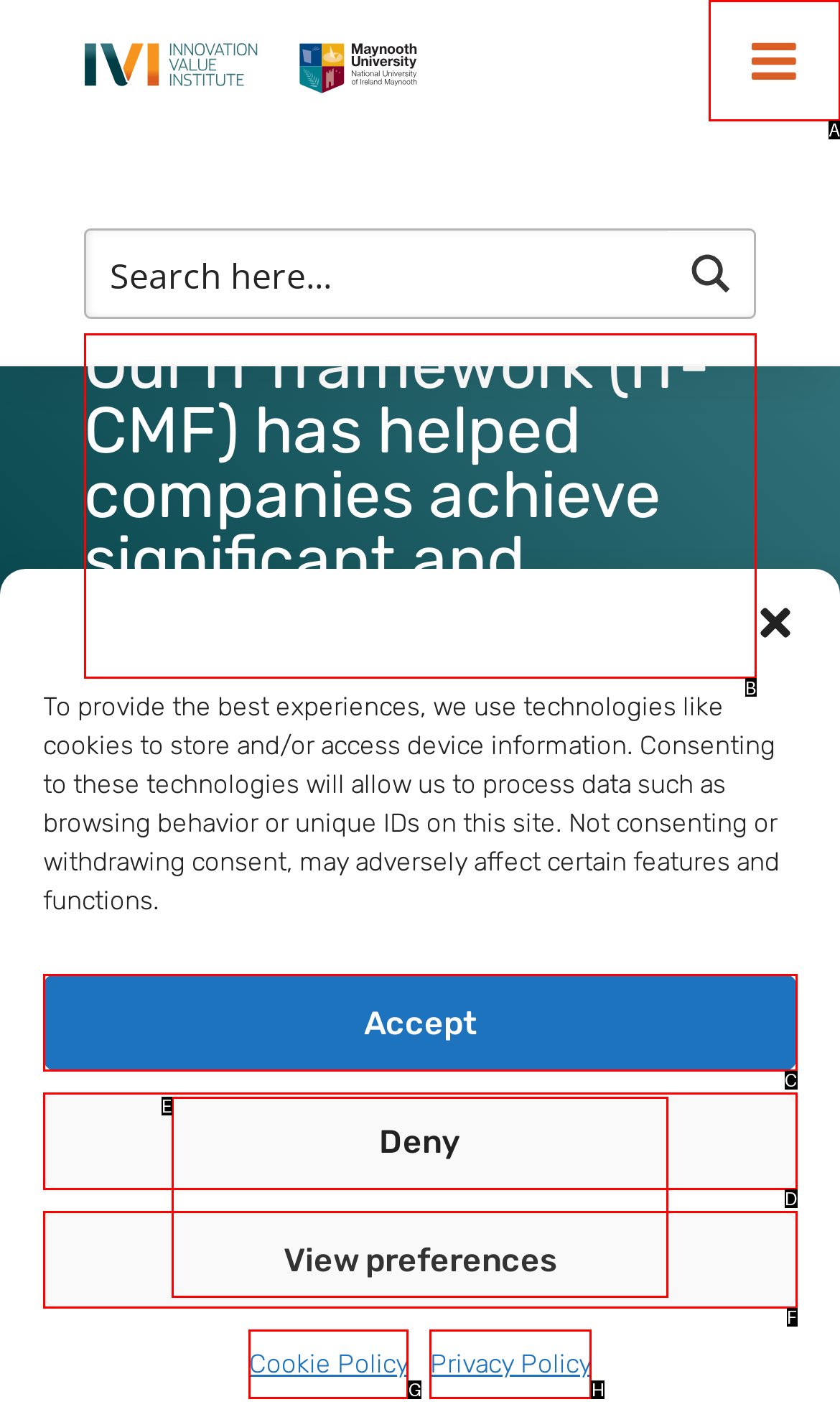Determine the letter of the element to click to accomplish this task: Click to read more about IT-CMF. Respond with the letter.

B